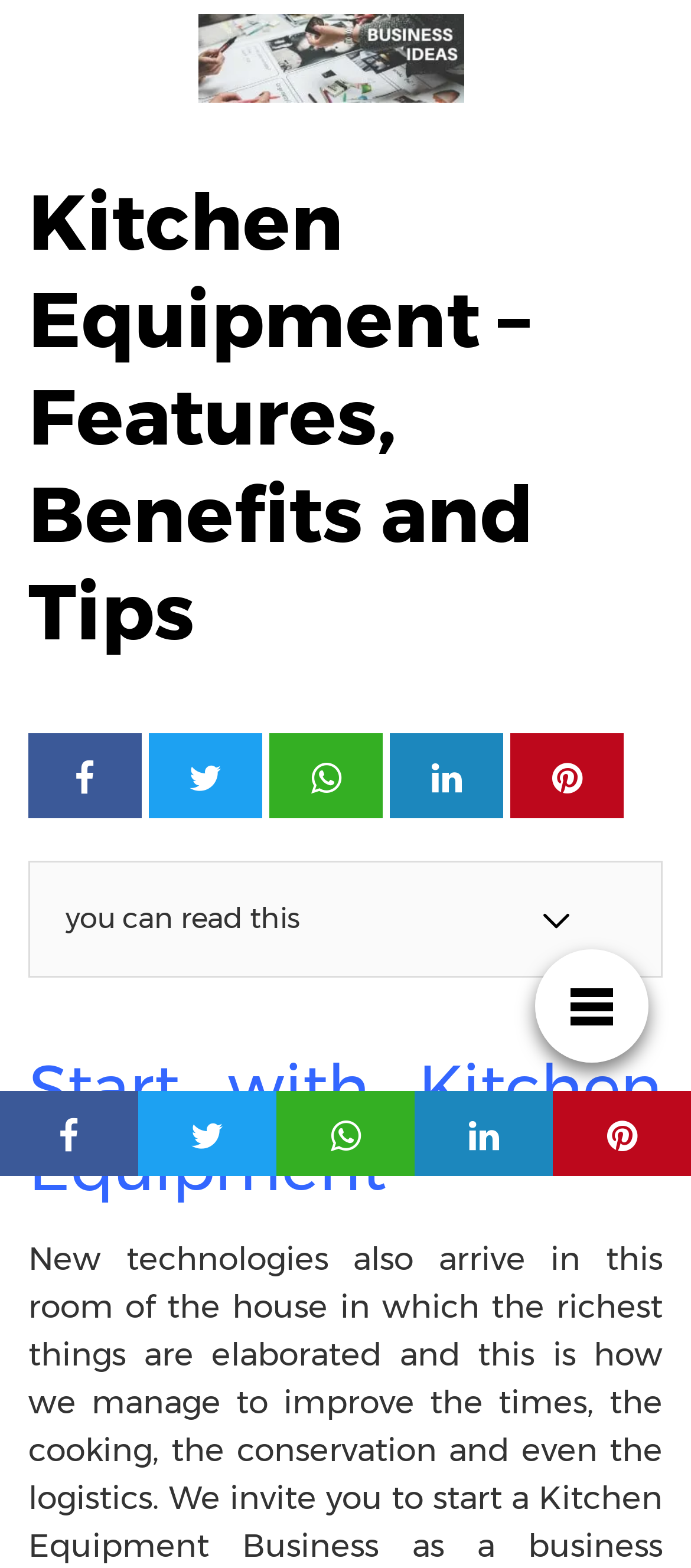Please extract the title of the webpage.

Kitchen Equipment – Features, Benefits and Tips